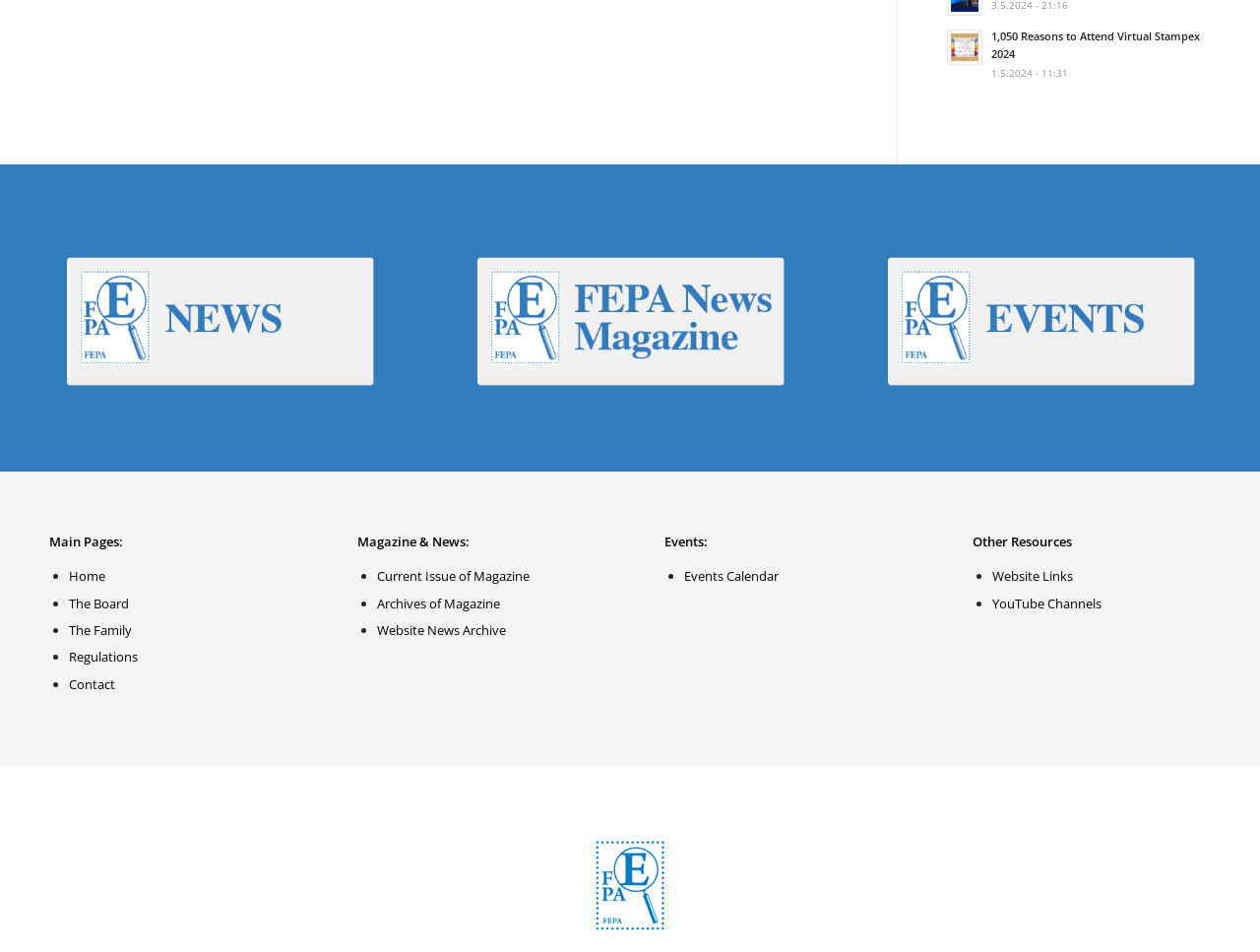What is the first link on the webpage?
Please provide a comprehensive answer based on the contents of the image.

The first link on the webpage is located at the top with a bounding box coordinate of [0.752, 0.026, 0.961, 0.087] and has the text '1,050 Reasons to Attend Virtual Stampex 2024 1.5.2024 - 11:31'.